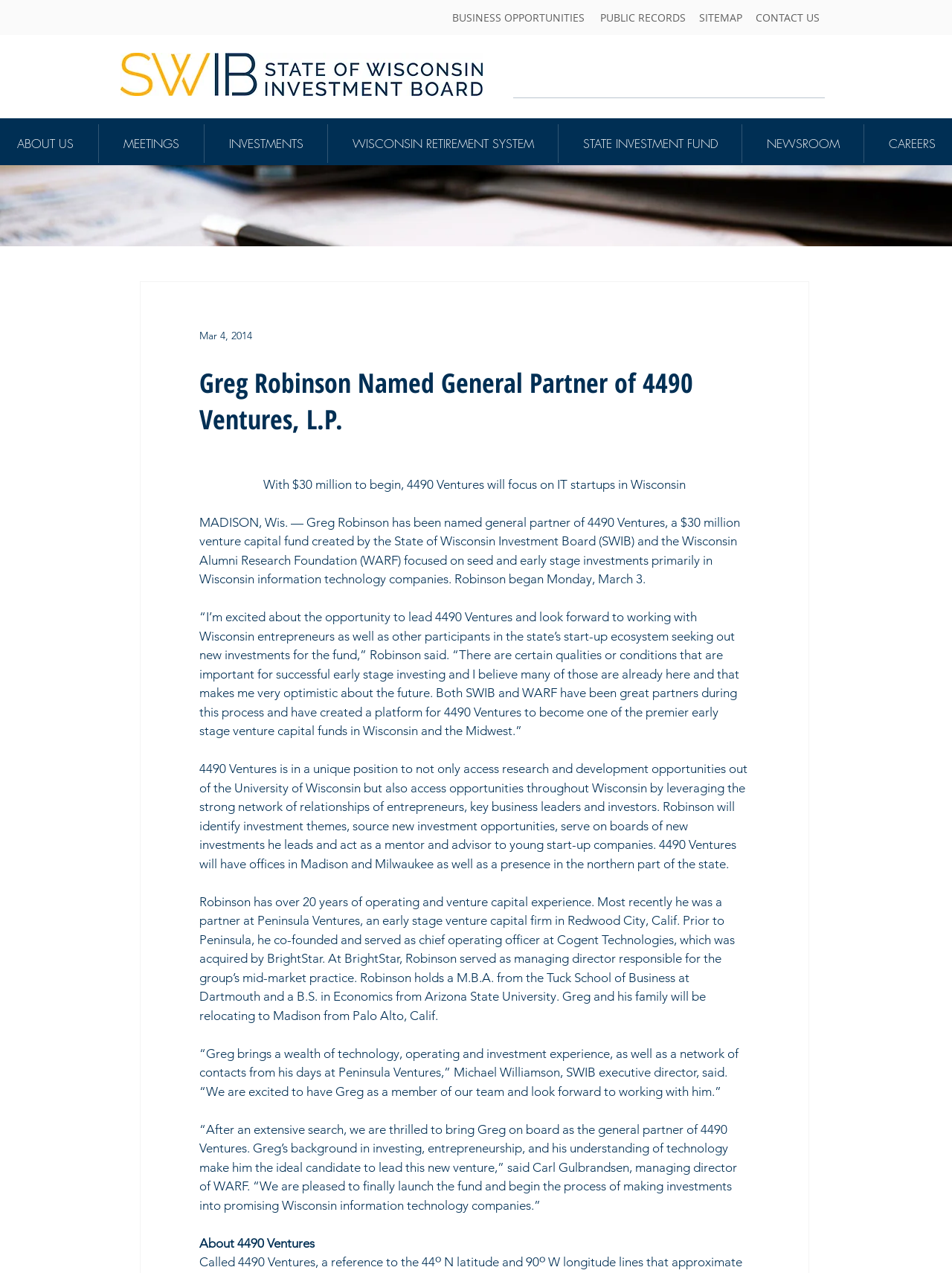Specify the bounding box coordinates for the region that must be clicked to perform the given instruction: "Search in the site search".

[0.52, 0.041, 0.859, 0.075]